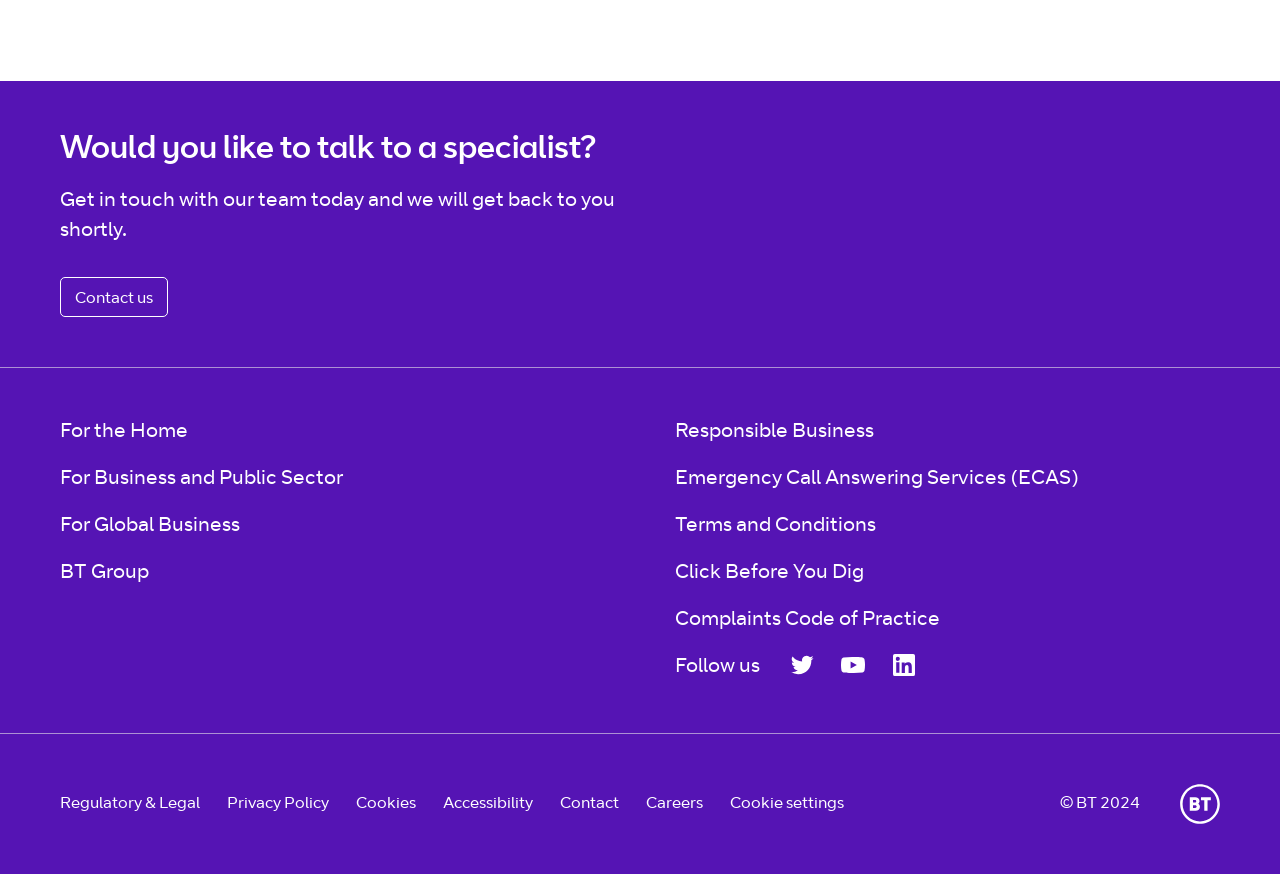Please determine the bounding box coordinates of the clickable area required to carry out the following instruction: "Check About CHINASTAR GLASS". The coordinates must be four float numbers between 0 and 1, represented as [left, top, right, bottom].

None